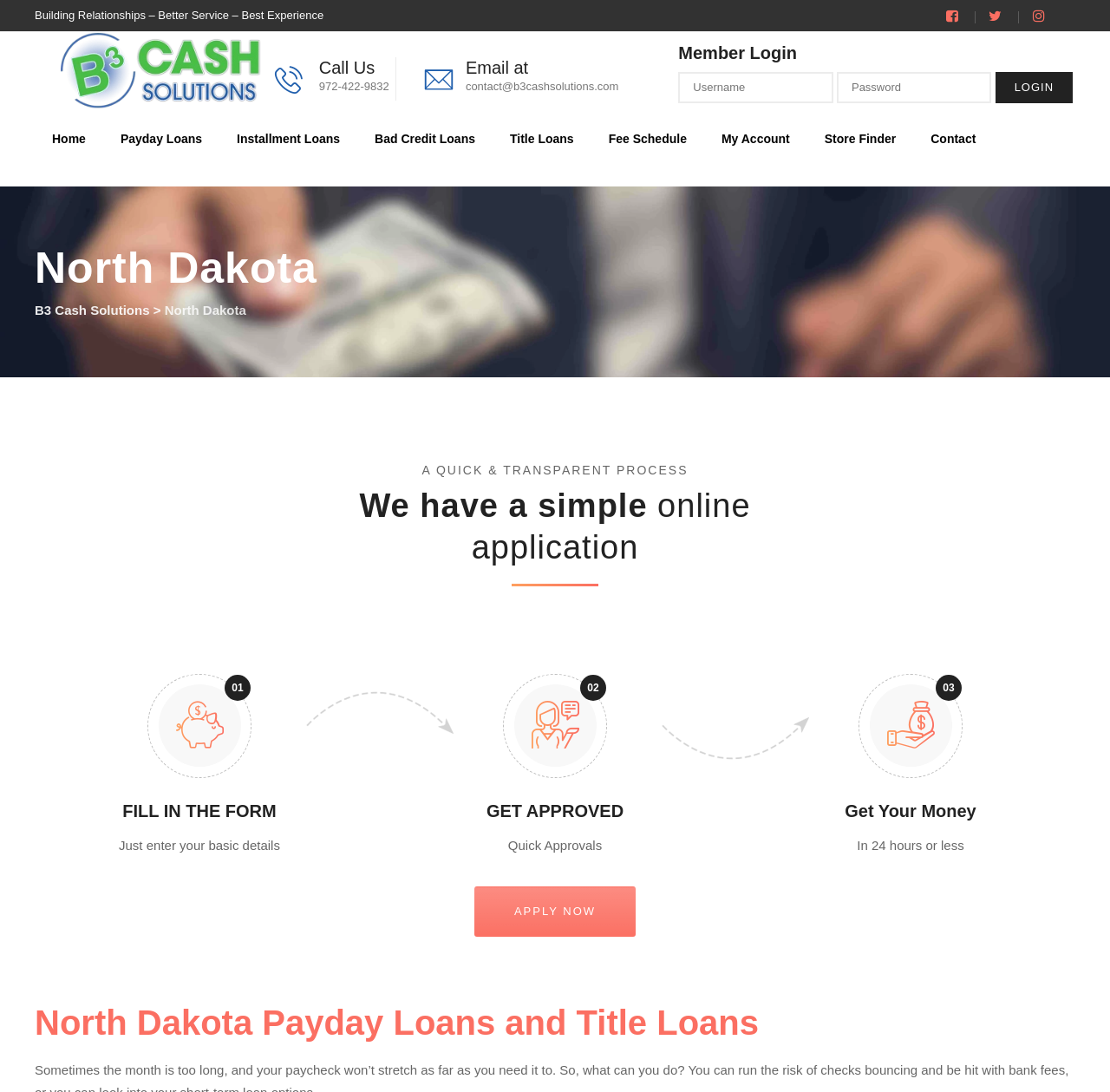Describe the entire webpage, focusing on both content and design.

The webpage is about B3 Cash Solutions, a financial services company offering various loan products in North Dakota. At the top, there is a logo and a navigation menu with links to different sections of the website, including Home, Payday Loans, Installment Loans, and more. Below the navigation menu, there is a heading "Member Login" with a username and password input field and a login button.

To the left of the login section, there is a column with contact information, including a phone number and an email address. Above the contact information, there is a slogan "Building Relationships – Better Service – Best Experience". 

On the right side of the page, there is a section highlighting the loan application process. It consists of three steps: filling in a form, getting approved, and receiving the money. Each step has a heading and a brief description. Below this section, there is a prominent "APPLY NOW" button.

At the bottom of the page, there is a heading "North Dakota Payday Loans and Title Loans" and a link to the company's main page. Throughout the page, there are several icons and images, including a logo and social media icons.